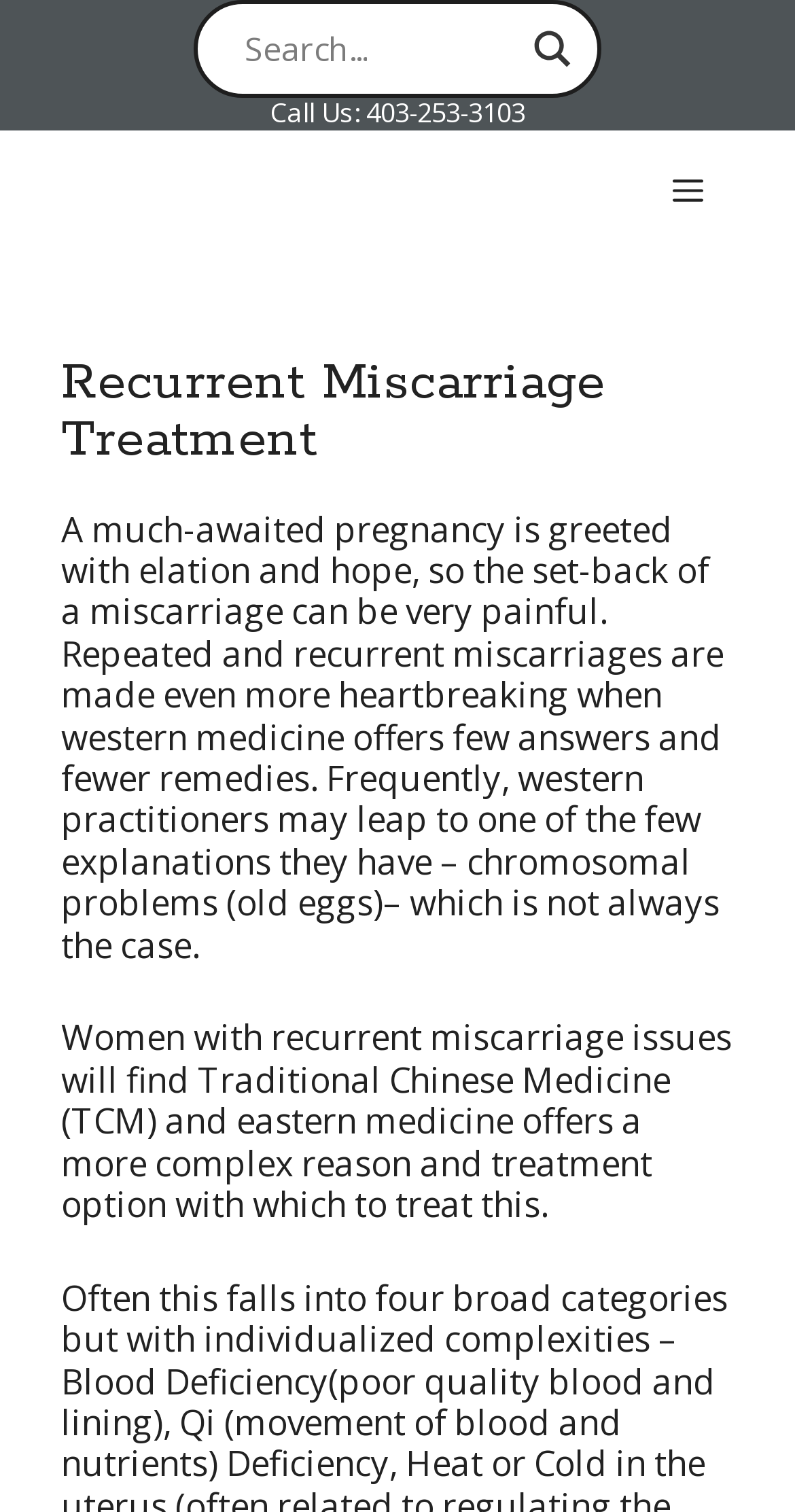Respond to the question with just a single word or phrase: 
What is the location of the clinic?

Calgary